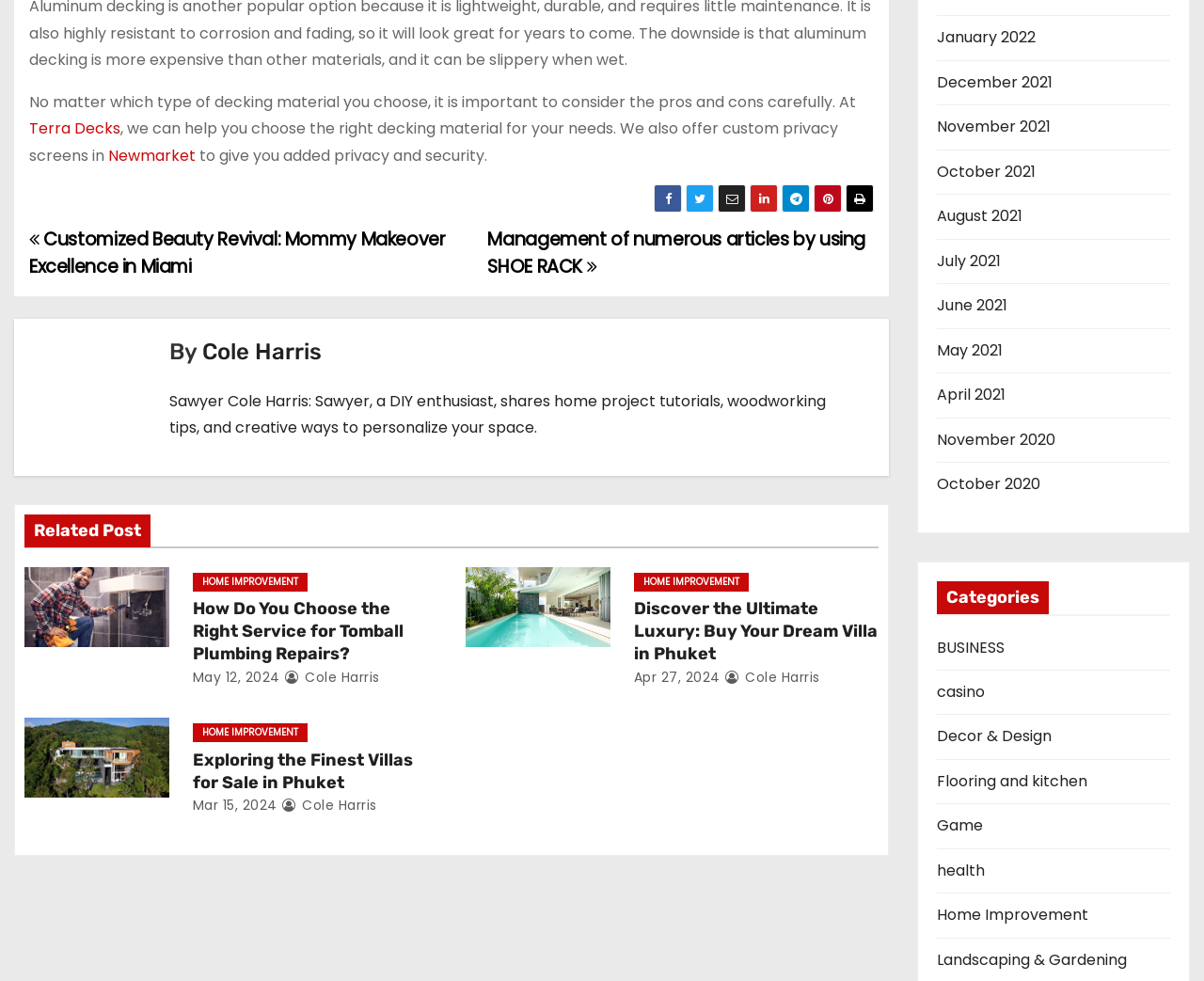Please indicate the bounding box coordinates of the element's region to be clicked to achieve the instruction: "View the categories". Provide the coordinates as four float numbers between 0 and 1, i.e., [left, top, right, bottom].

[0.778, 0.592, 0.972, 0.626]